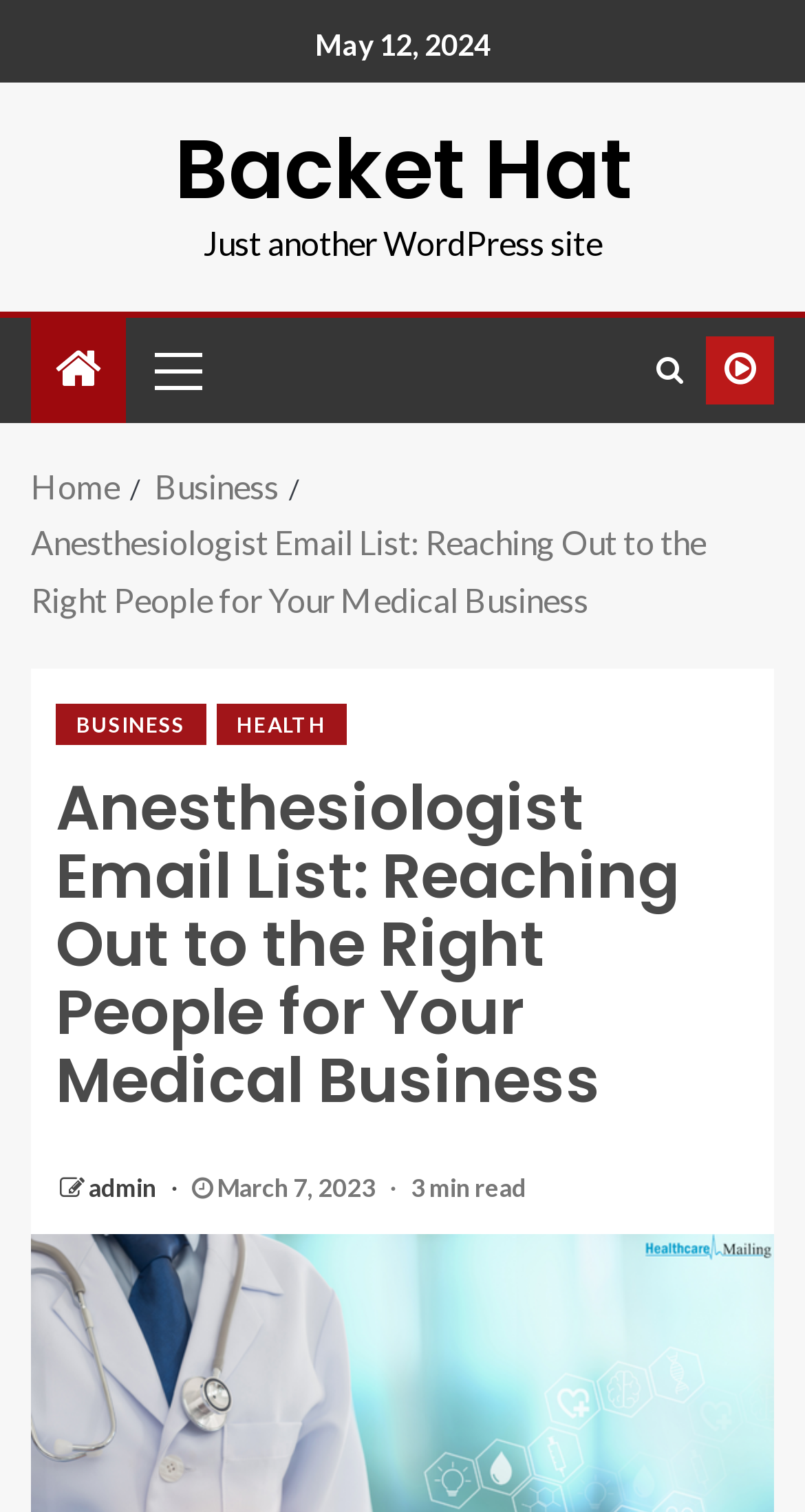Determine the bounding box coordinates of the section to be clicked to follow the instruction: "go to home page". The coordinates should be given as four float numbers between 0 and 1, formatted as [left, top, right, bottom].

[0.038, 0.309, 0.149, 0.335]